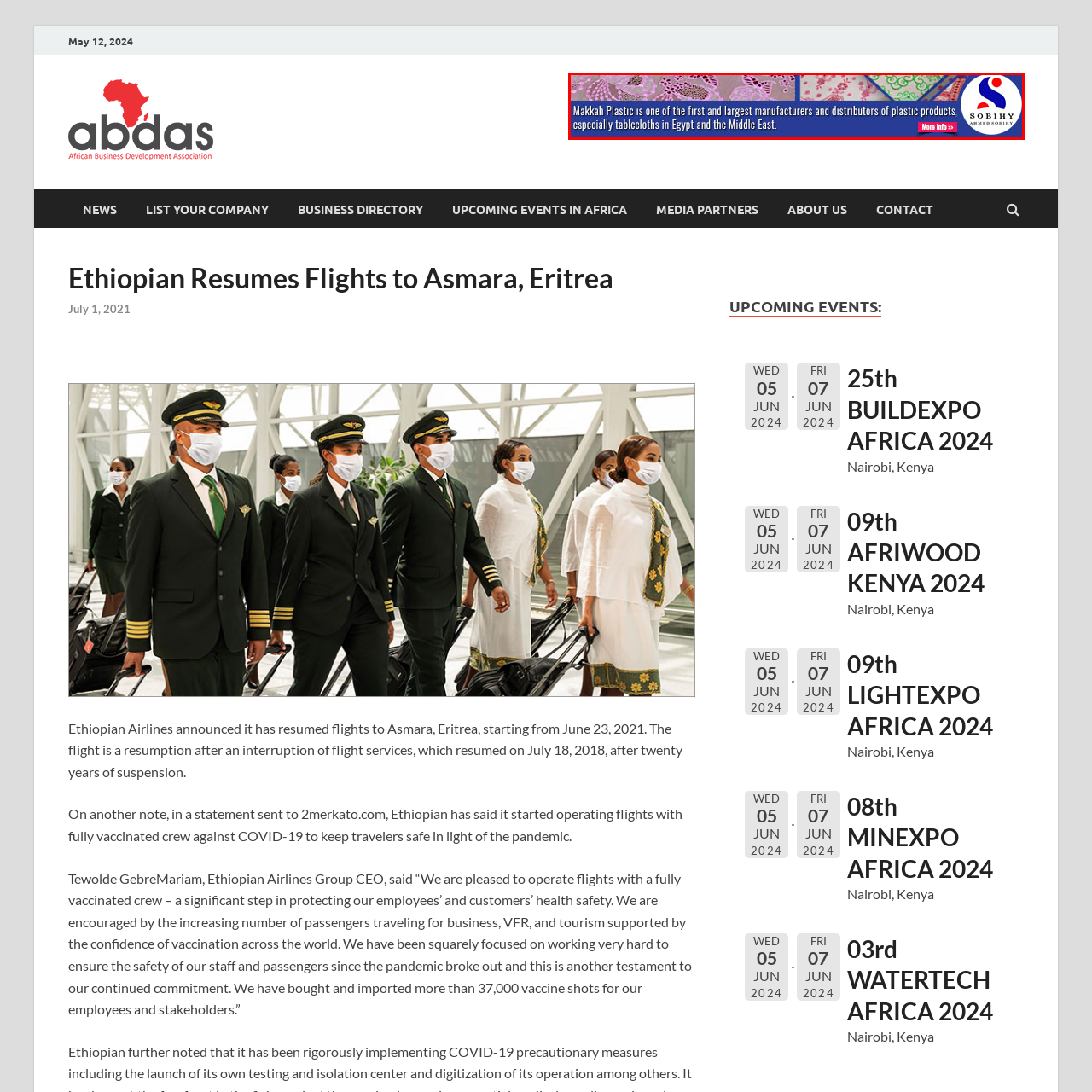Provide a comprehensive description of the image contained within the red rectangle.

The image showcases a vibrant advertisement for Makkah Plastic, a prominent manufacturer and distributor based in Egypt, specializing in plastic products, particularly tablecloths. The design features intricate patterns in vivid colors, reflecting the quality and aesthetic appeal of their offerings. Accompanied by a blue background, the ad emphasizes the company's status as one of the largest in the region, serving markets throughout Egypt and the Middle East. The advertisement also includes the Sobhi logo, illustrating a partnership or association, and a call-to-action "More Info" prompts viewers to learn more about the company and its products.